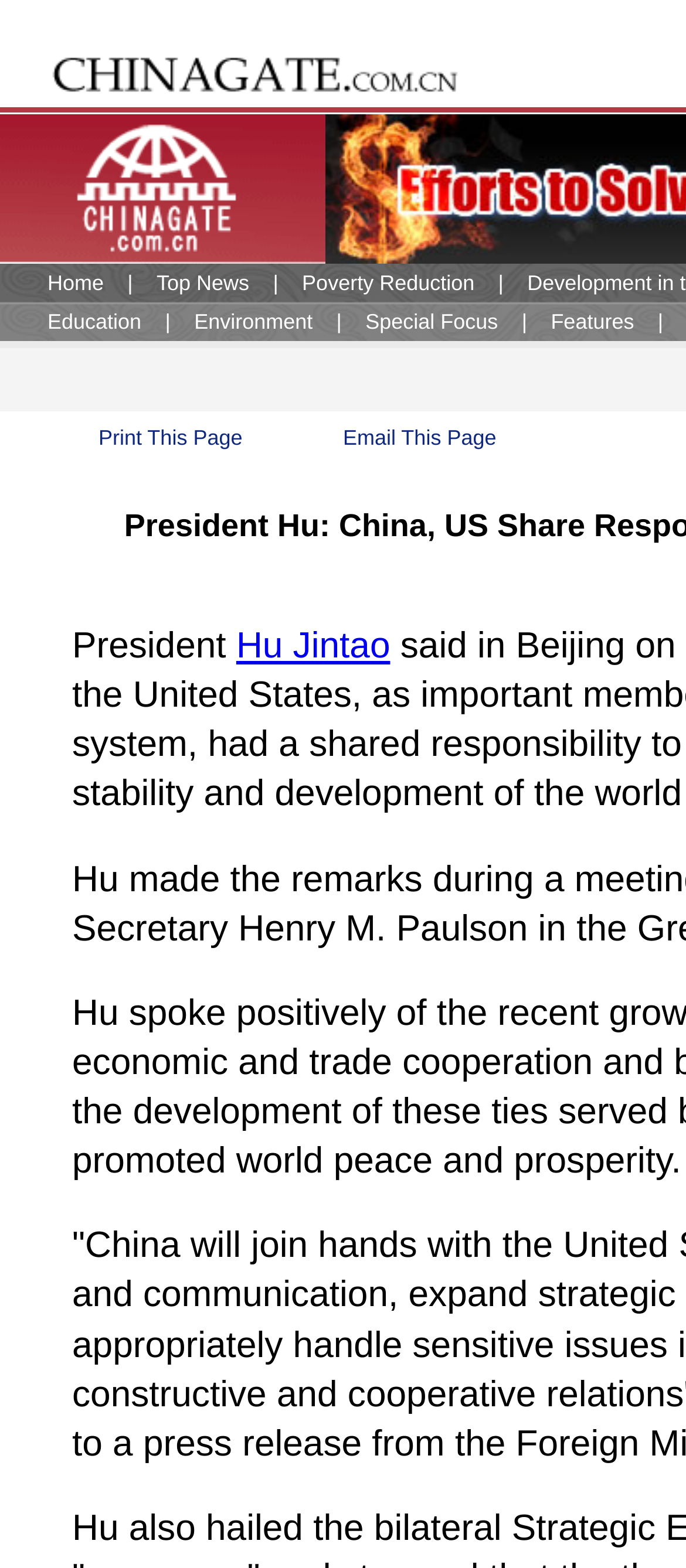What is the function of the link 'Print This Page'?
We need a detailed and meticulous answer to the question.

The link 'Print This Page' is located in a table cell and has a bounding box coordinate of [0.144, 0.271, 0.353, 0.287], indicating its position on the page. Based on its text content and position, it is likely that clicking this link will print the current webpage.